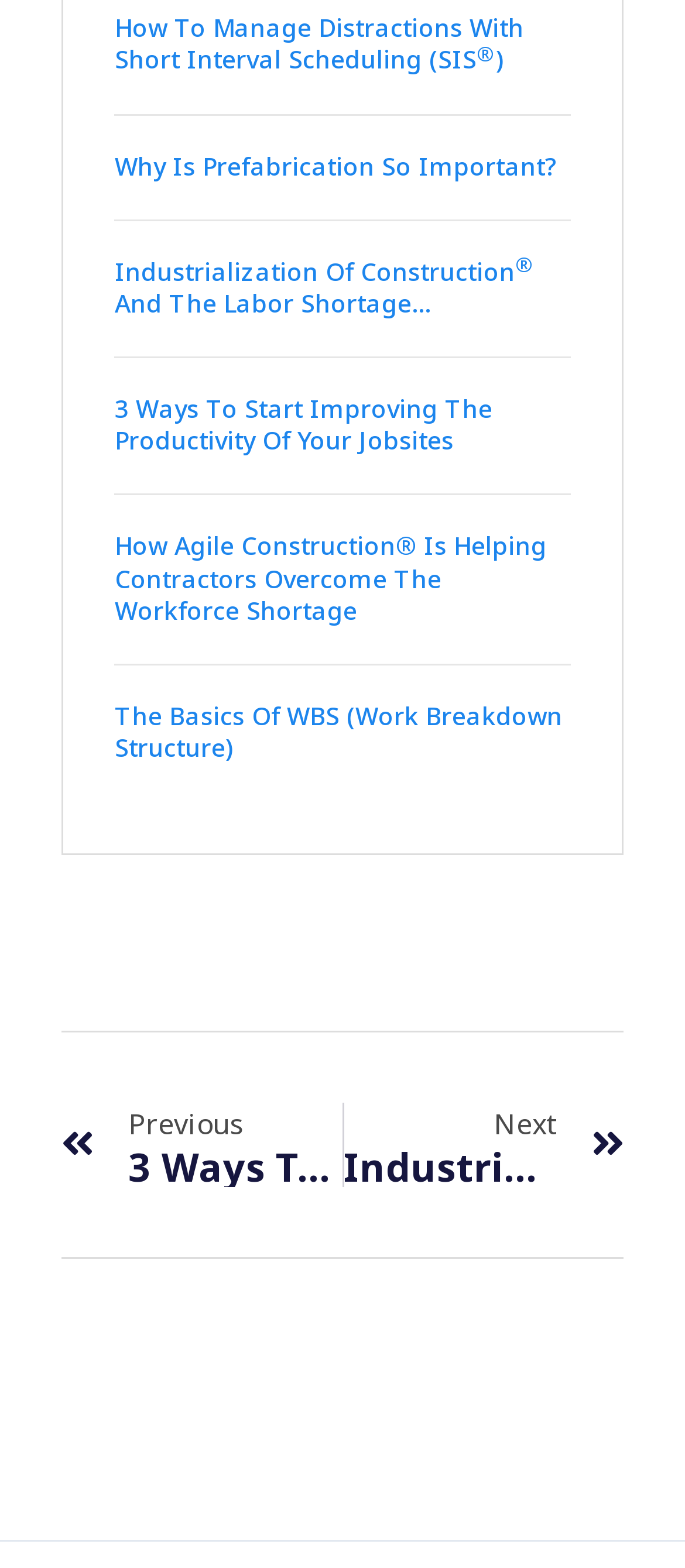What is WBS?
Look at the webpage screenshot and answer the question with a detailed explanation.

The article 'The Basics Of WBS (Work Breakdown Structure)' explains the concept of WBS, which stands for Work Breakdown Structure, indicating that it is a method or technique used in construction or project management.